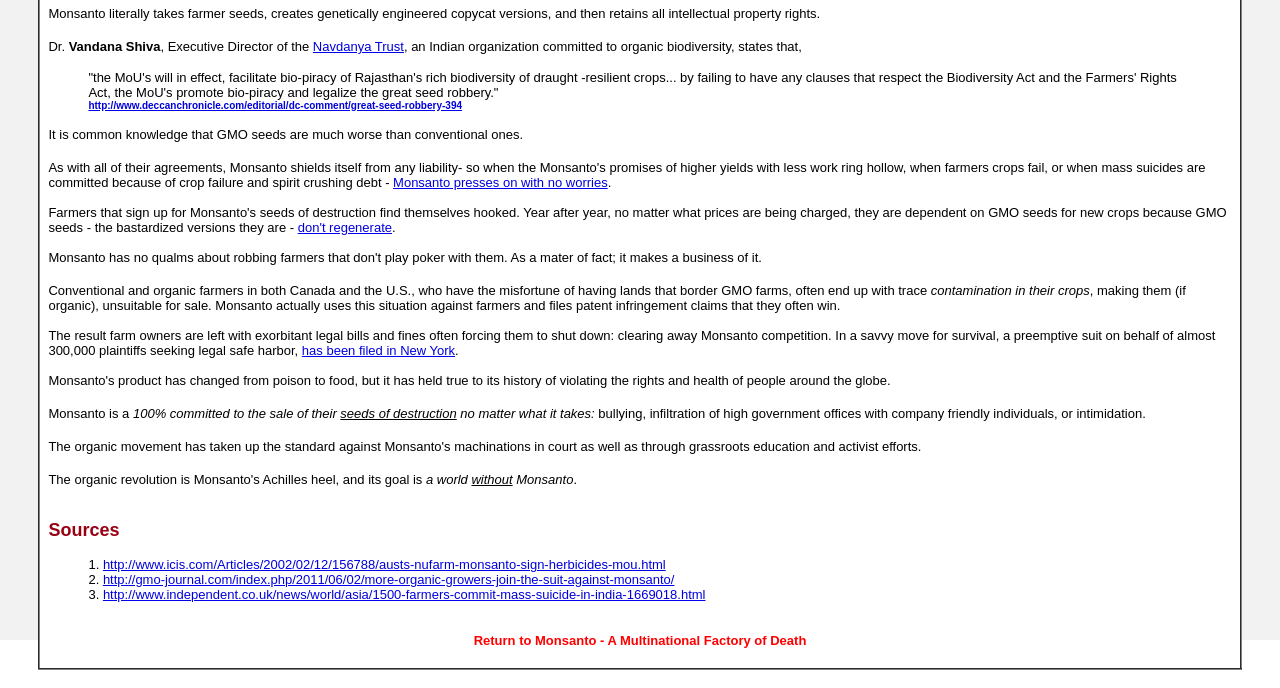Locate the bounding box for the described UI element: "don't regenerate". Ensure the coordinates are four float numbers between 0 and 1, formatted as [left, top, right, bottom].

[0.233, 0.32, 0.306, 0.342]